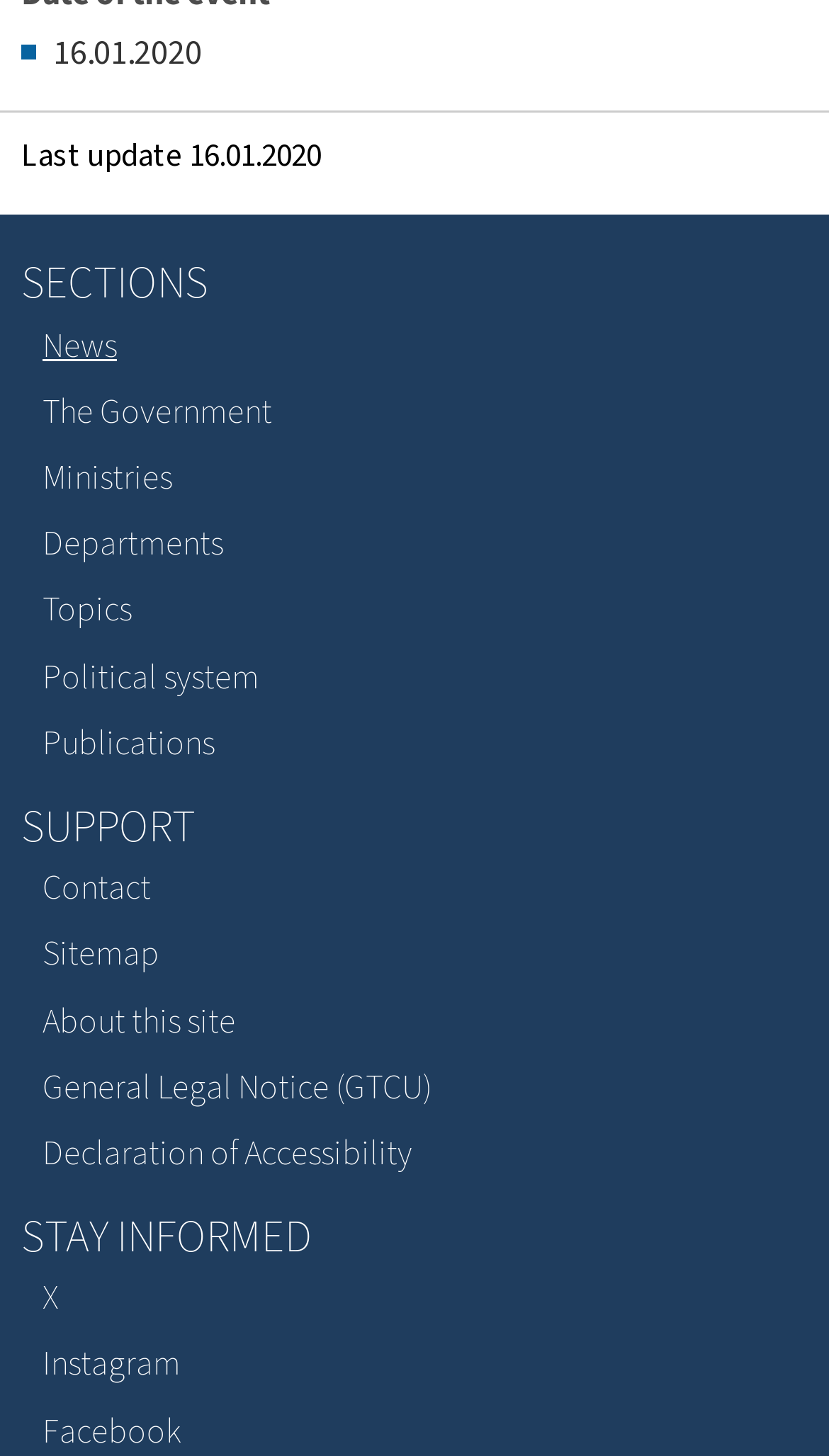What is the last update date?
Refer to the image and respond with a one-word or short-phrase answer.

16.01.2020